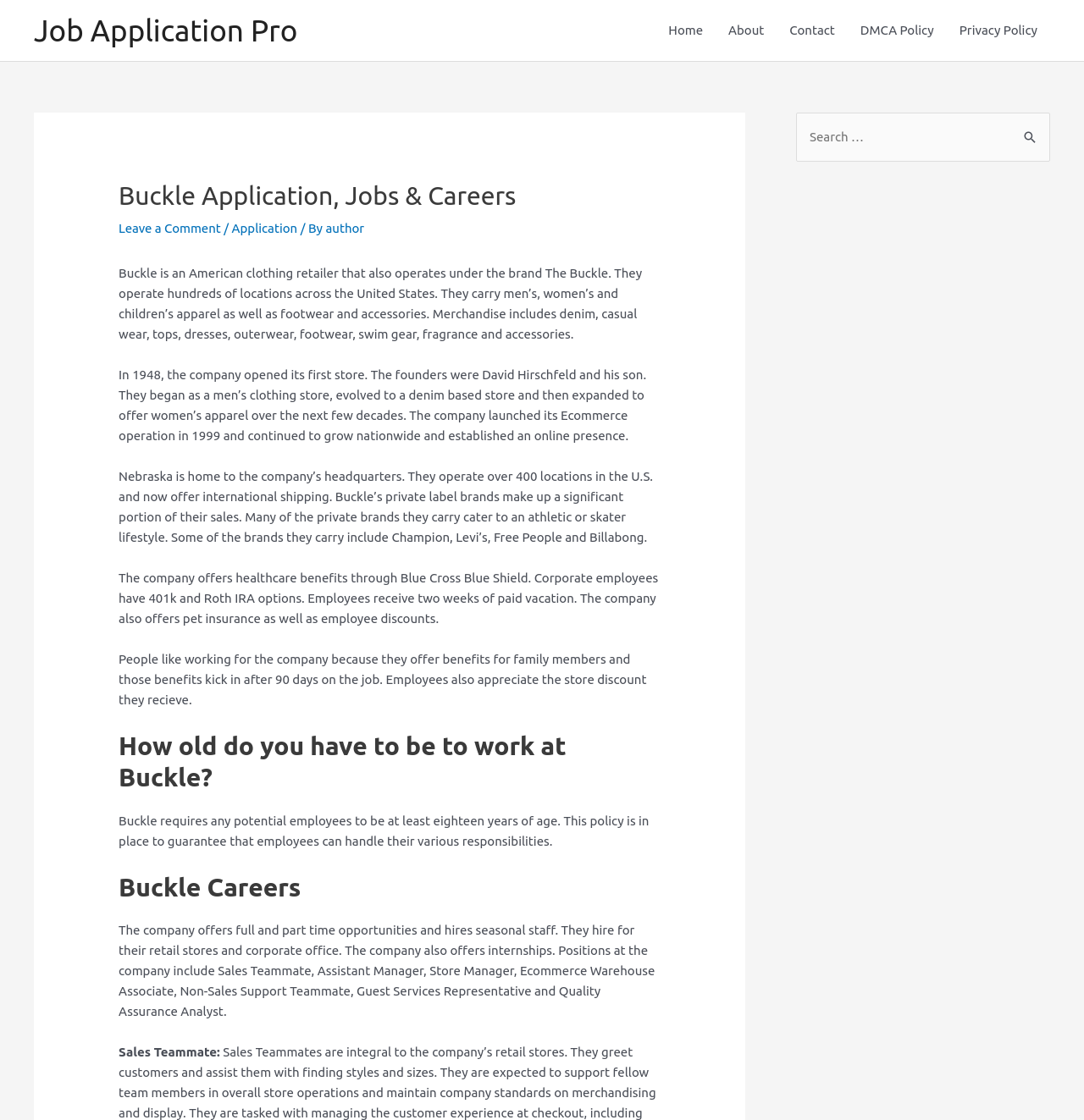Given the description of the UI element: "Childrens Books", predict the bounding box coordinates in the form of [left, top, right, bottom], with each value being a float between 0 and 1.

None